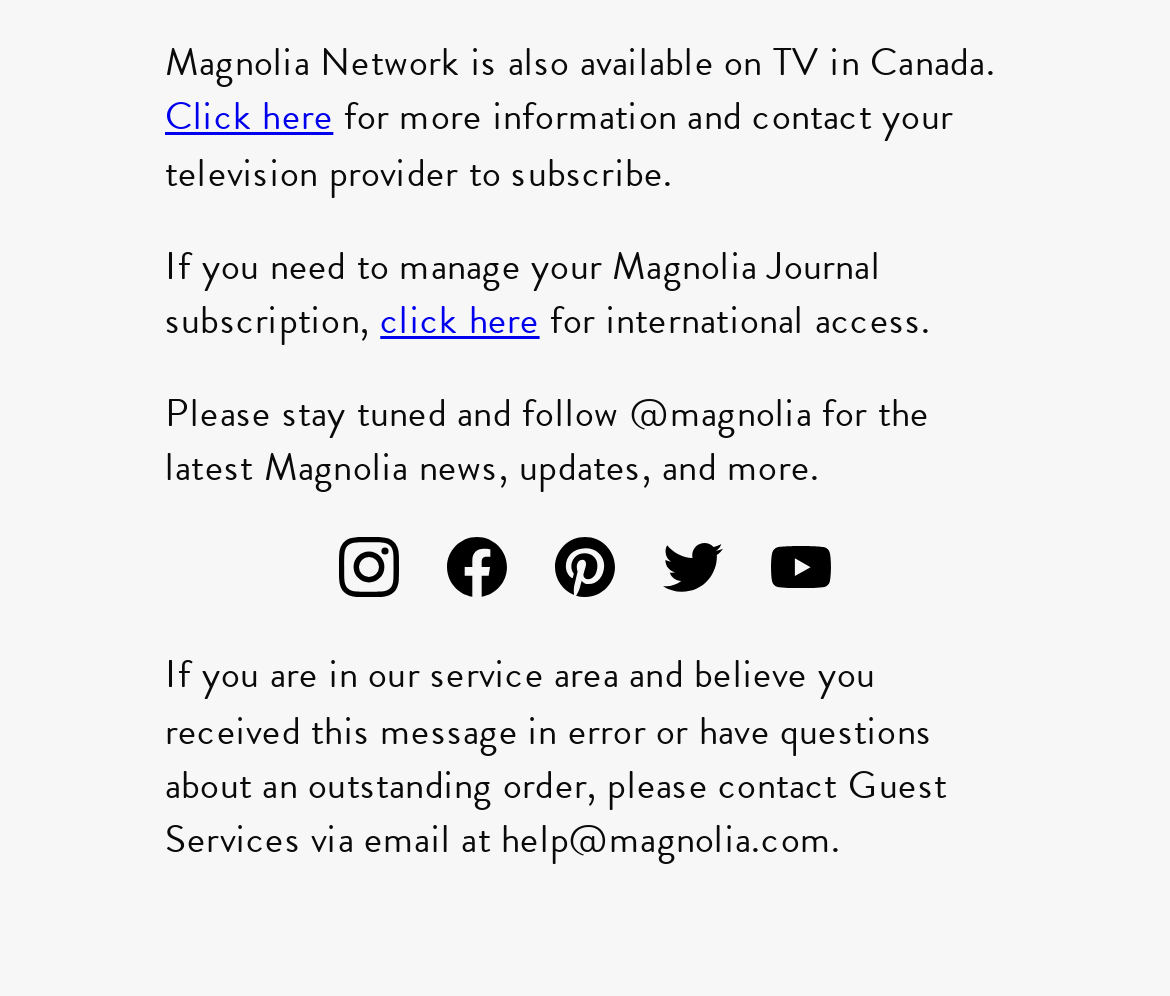Determine the bounding box coordinates for the UI element with the following description: "click here". The coordinates should be four float numbers between 0 and 1, represented as [left, top, right, bottom].

[0.325, 0.295, 0.461, 0.349]